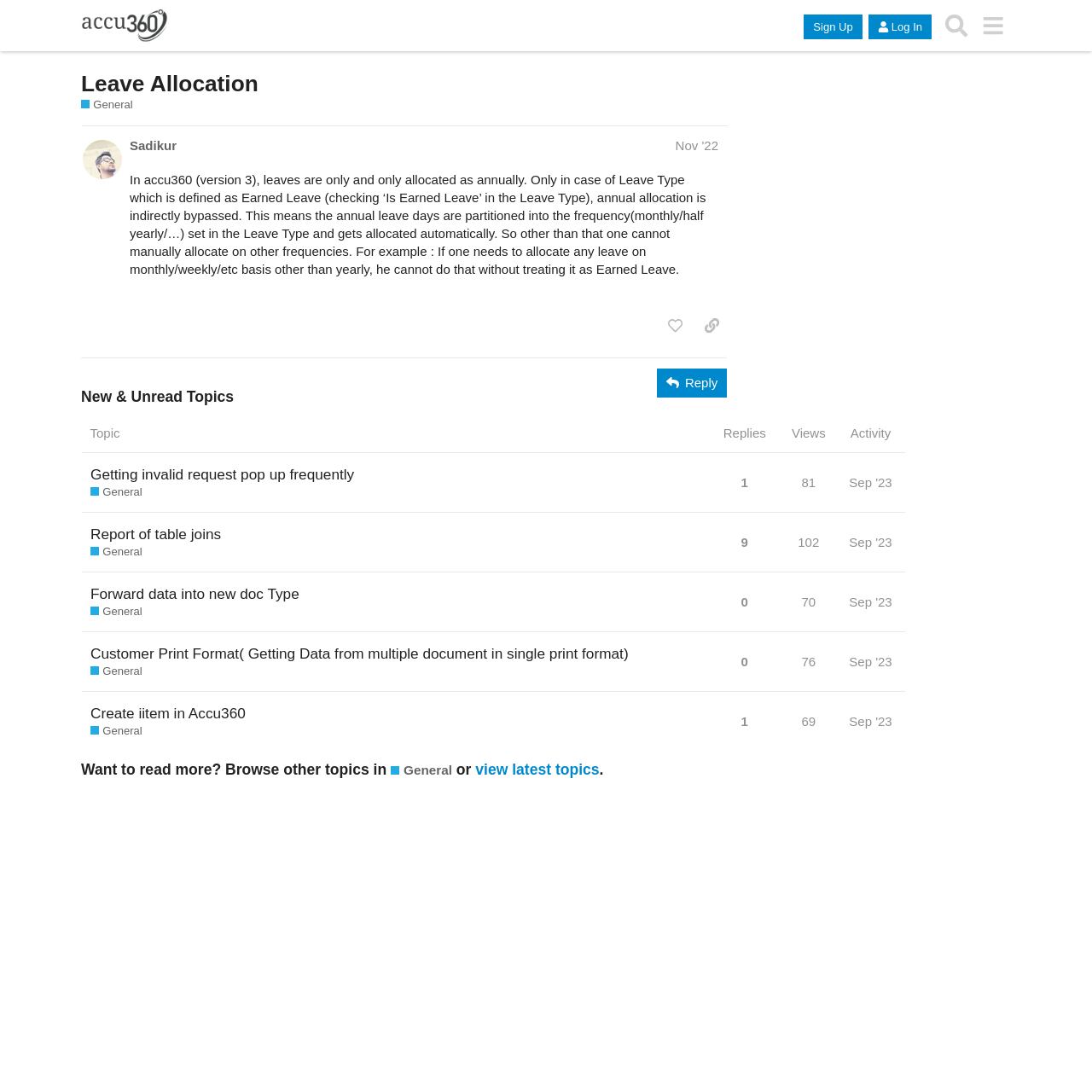Can you show the bounding box coordinates of the region to click on to complete the task described in the instruction: "Share a link to the post by Sadikur"?

[0.637, 0.285, 0.666, 0.312]